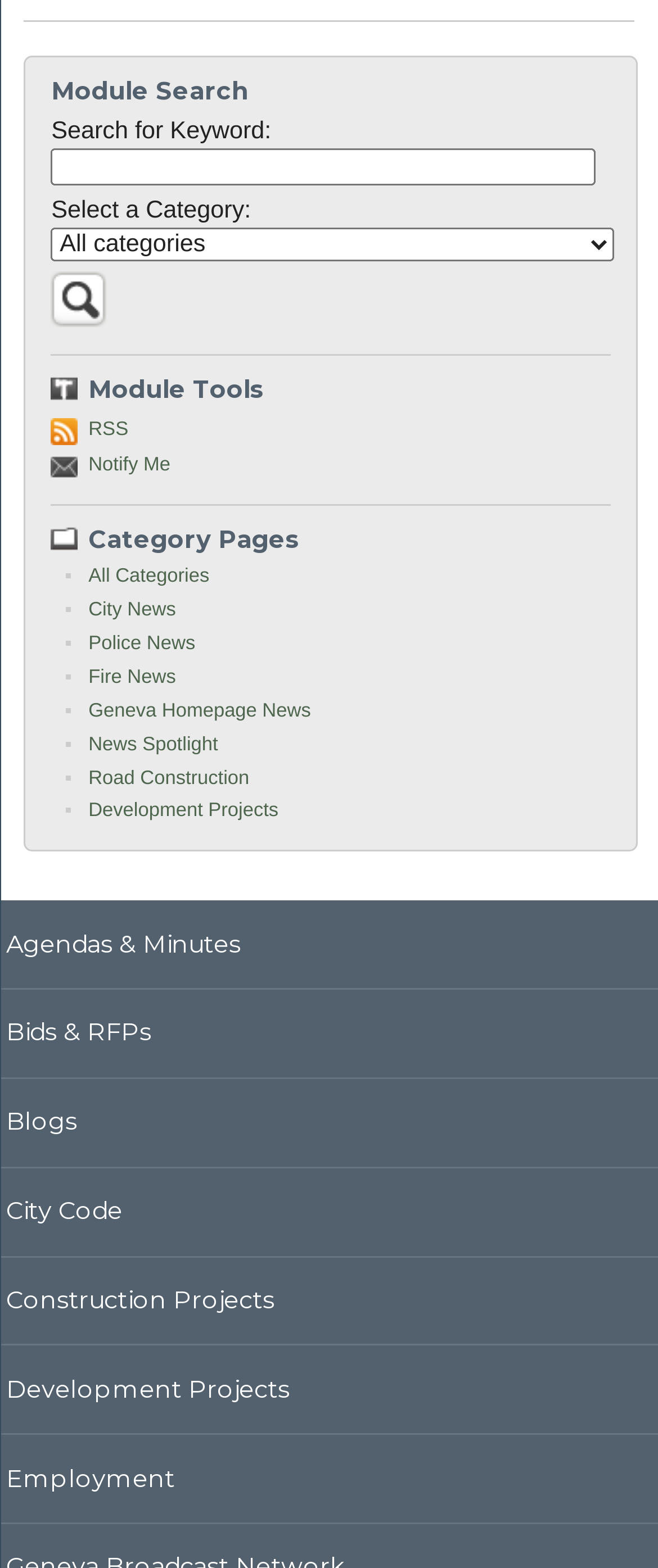Identify the bounding box coordinates of the clickable section necessary to follow the following instruction: "View RSS". The coordinates should be presented as four float numbers from 0 to 1, i.e., [left, top, right, bottom].

[0.078, 0.264, 0.927, 0.284]